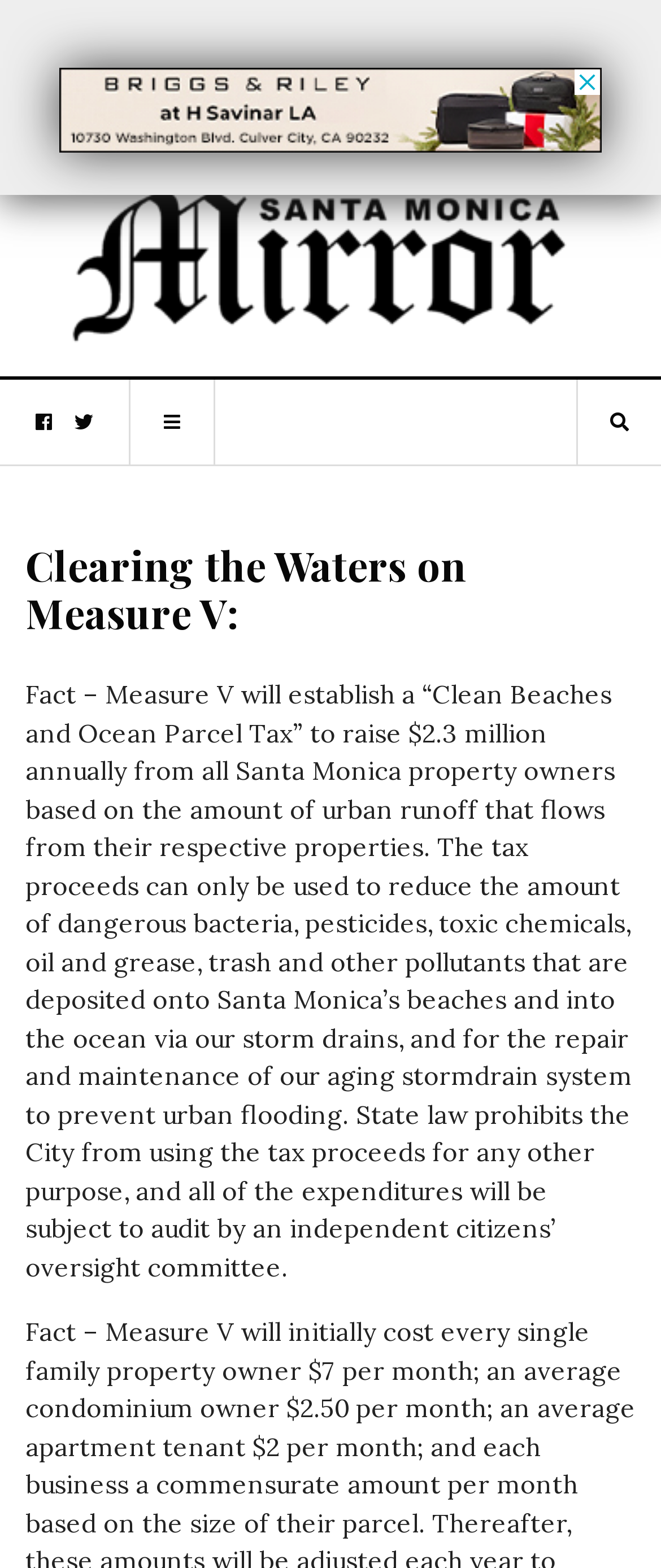Produce an extensive caption that describes everything on the webpage.

The webpage is about Measure V, a proposed "Clean Beaches and Ocean Parcel Tax" in Santa Monica. At the top left of the page, there is an advertisement iframe. Next to it, on the top center, is a link to "SM Mirror" accompanied by an image of the same name. 

Below the advertisement, there are three social media links, represented by icons, aligned horizontally. From left to right, they are '\uf09a', '\uf099', and '\uf0c9'. On the right side of the page, there are two more social media links, represented by icons, '\uf002' and another one not specified.

The main content of the page is a header section that spans almost the entire width of the page. It contains a heading "Clearing the Waters on Measure V:" followed by a long paragraph of text that explains the details of Measure V. The text describes how the tax will be used to reduce pollutants on Santa Monica's beaches and in the ocean, and how the expenditures will be subject to audit by an independent citizens' oversight committee.